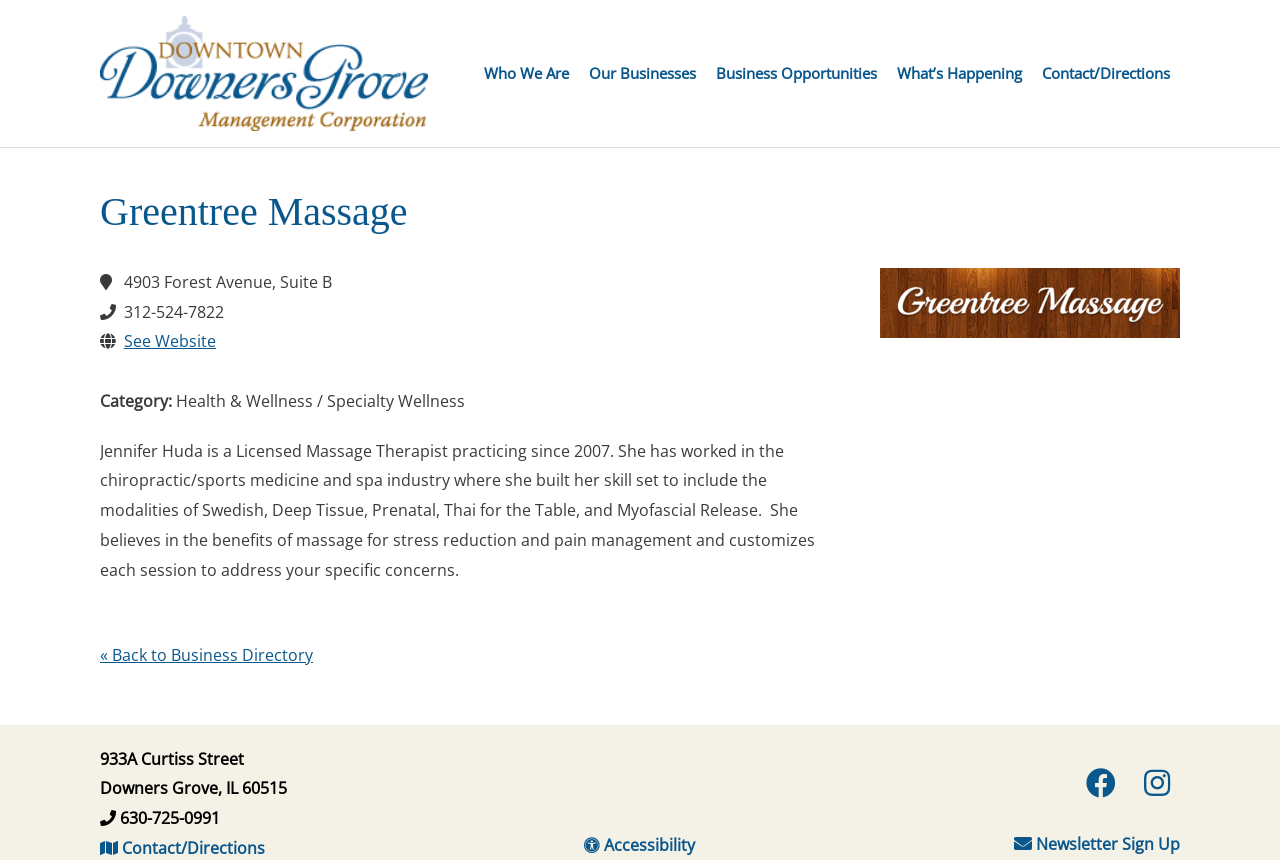Please find the bounding box coordinates of the clickable region needed to complete the following instruction: "Visit the Business Directory". The bounding box coordinates must consist of four float numbers between 0 and 1, i.e., [left, top, right, bottom].

[0.078, 0.749, 0.245, 0.774]